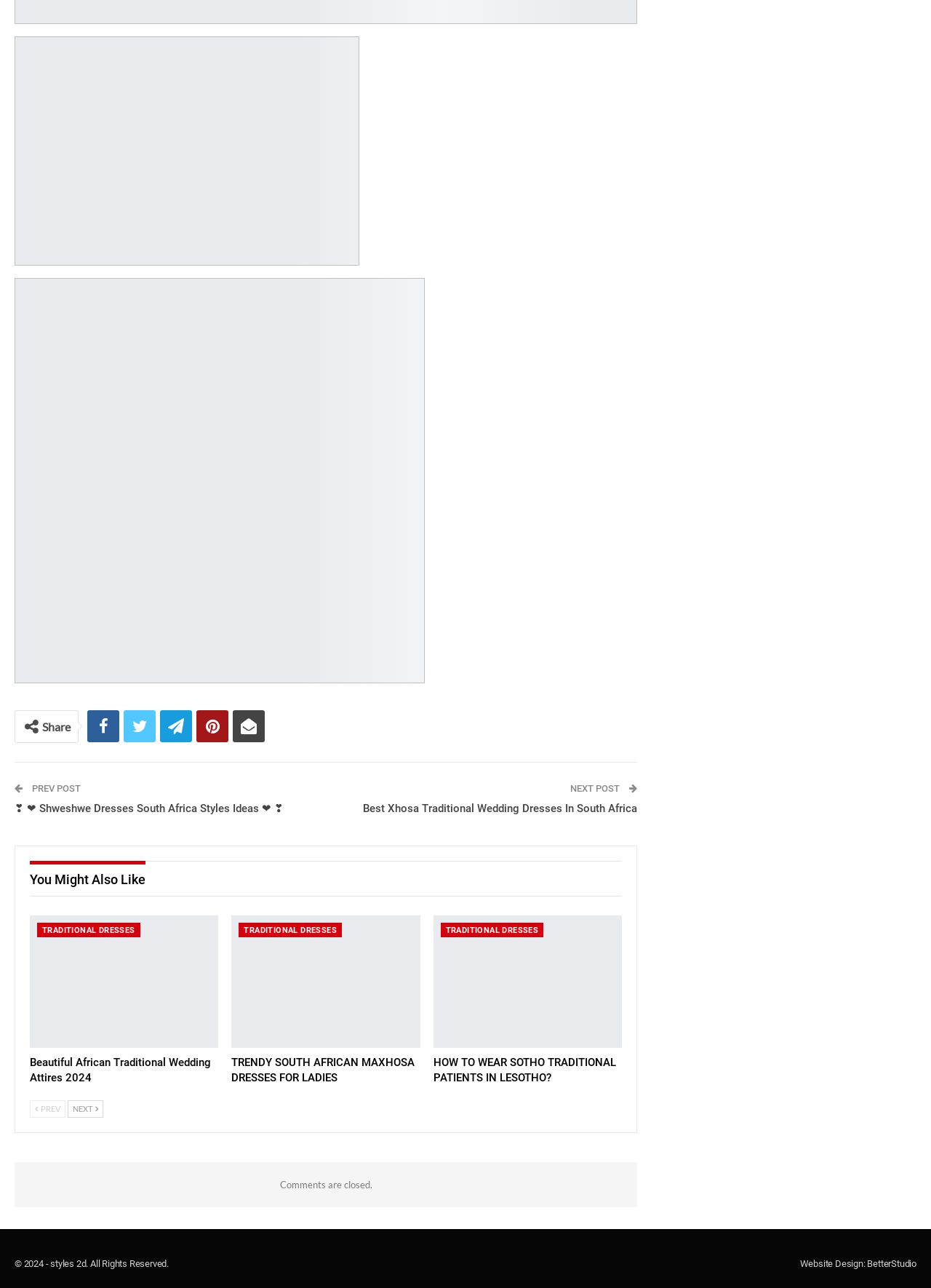Please specify the bounding box coordinates of the element that should be clicked to execute the given instruction: 'Share'. Ensure the coordinates are four float numbers between 0 and 1, expressed as [left, top, right, bottom].

[0.045, 0.559, 0.076, 0.569]